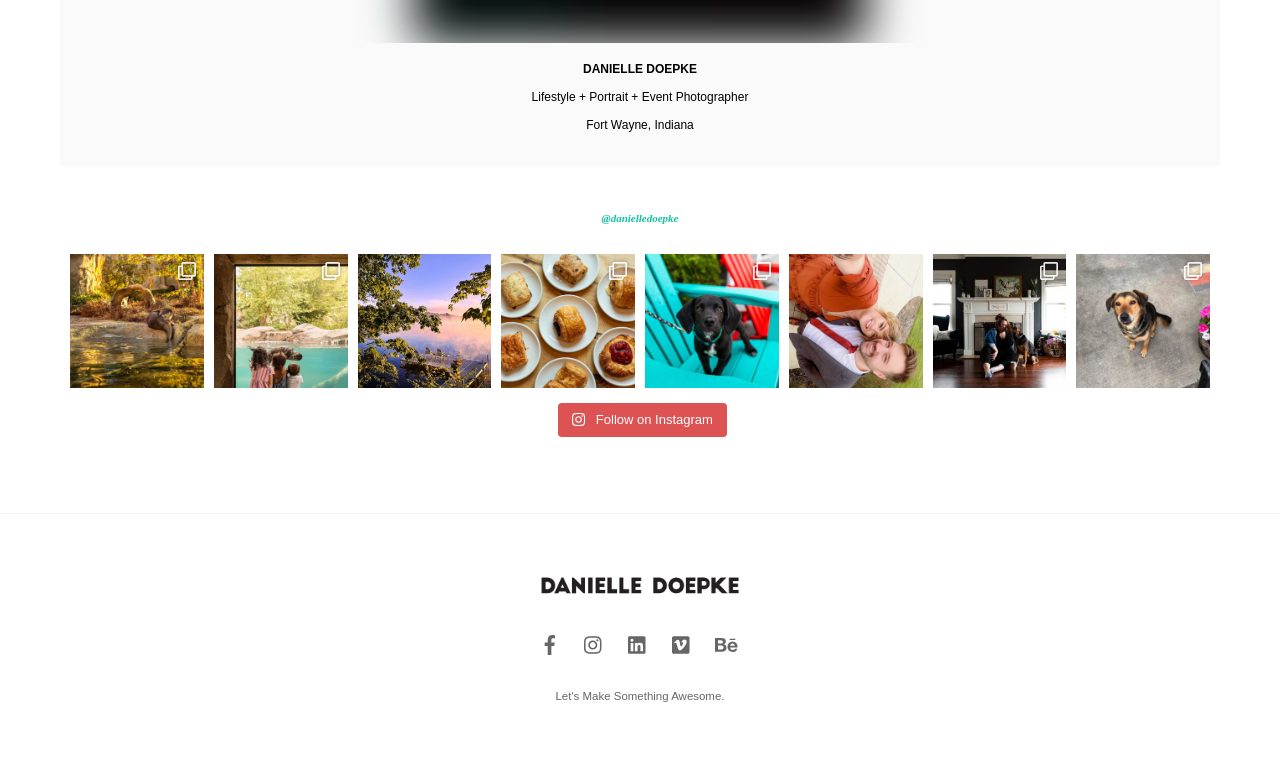Please give a one-word or short phrase response to the following question: 
What is the purpose of the webpage?

Photography portfolio